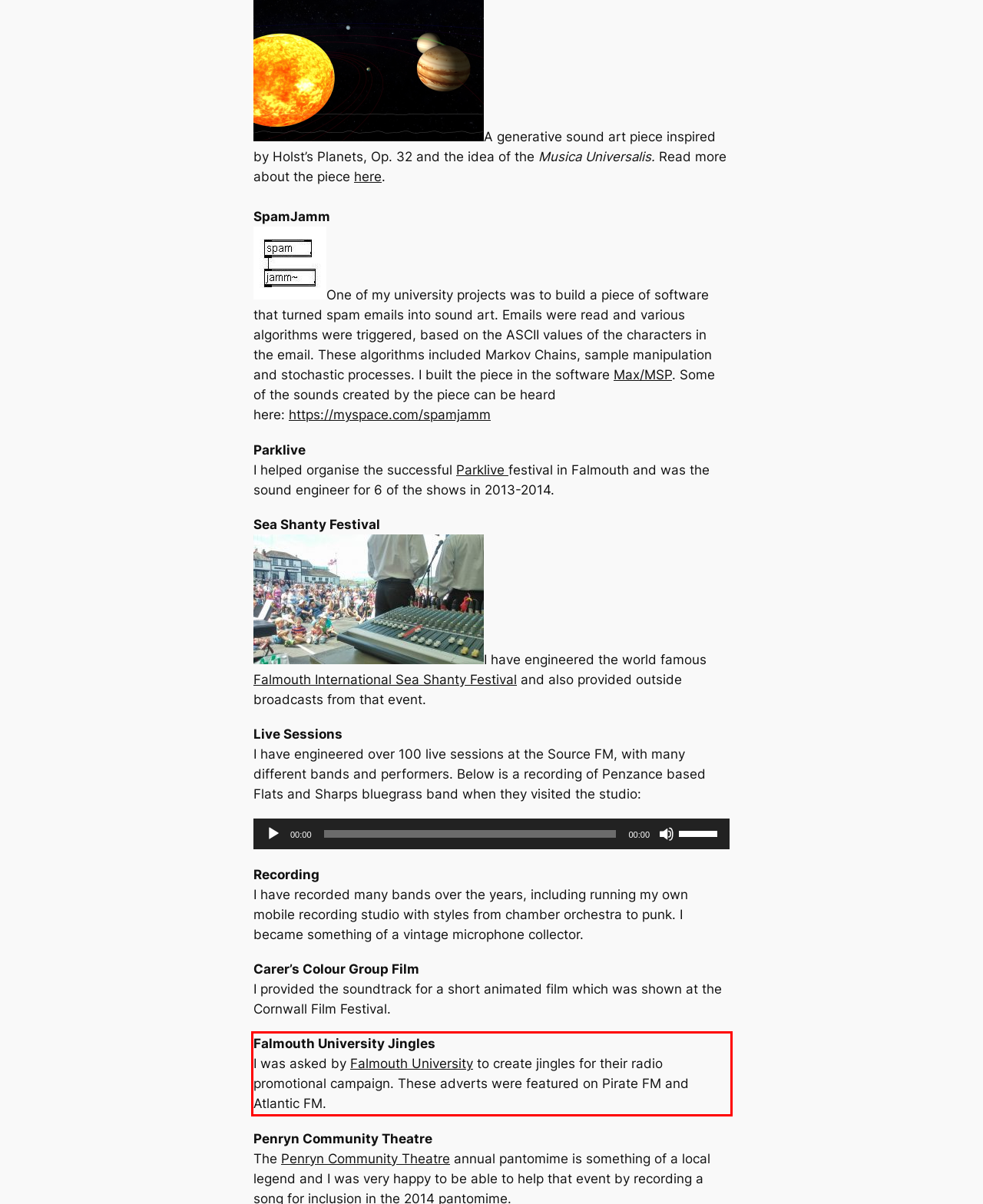Using the provided screenshot of a webpage, recognize the text inside the red rectangle bounding box by performing OCR.

Falmouth University Jingles I was asked by Falmouth University to create jingles for their radio promotional campaign. These adverts were featured on Pirate FM and Atlantic FM.